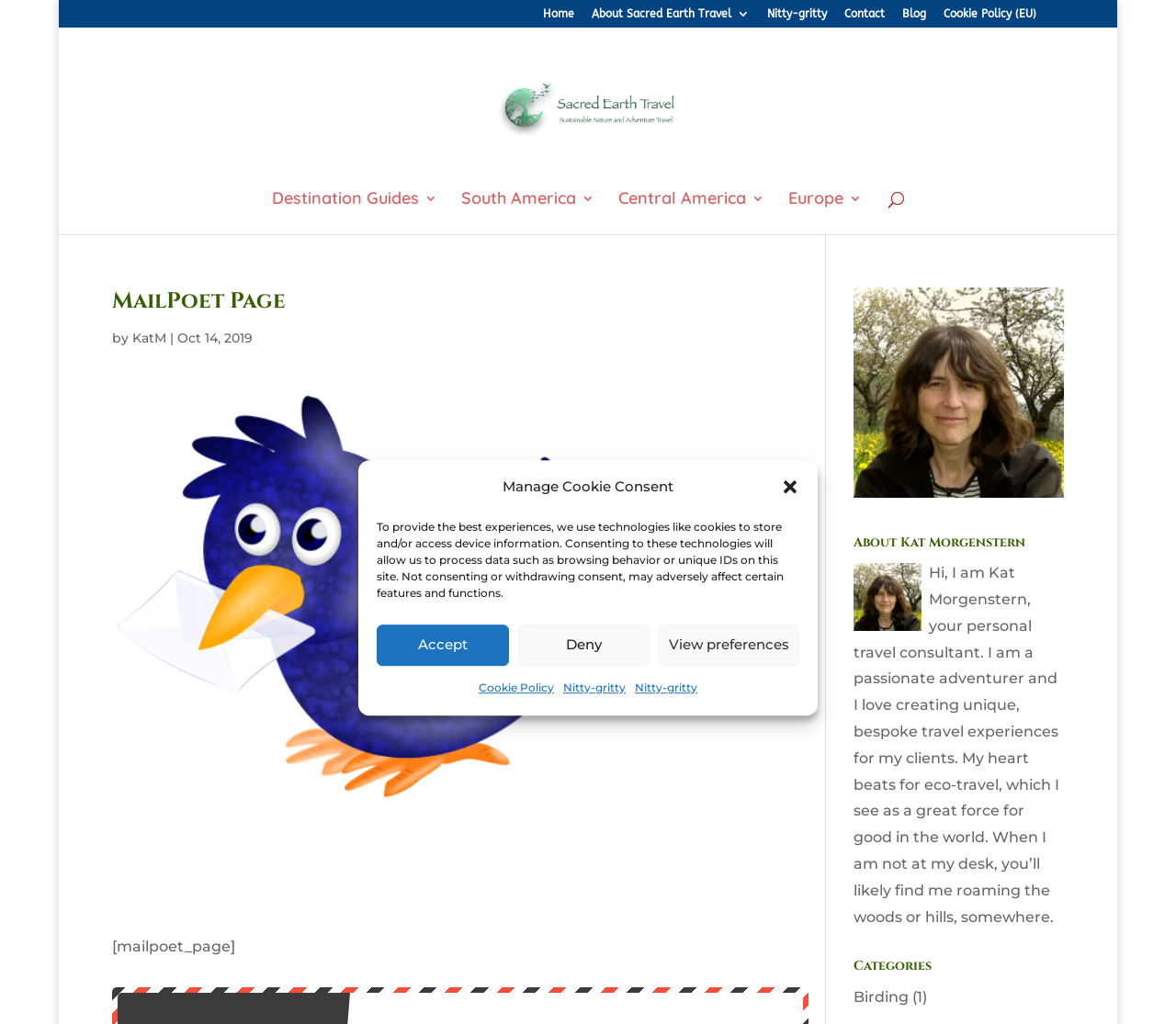Describe all visible elements and their arrangement on the webpage.

The webpage is a personal travel consultant's page, specifically Kat Morgenstern's page on Sacred Earth Travel. At the top, there is a navigation menu with links to "Home", "About Sacred Earth Travel", "Nitty-gritty", "Contact", "Blog", and "Cookie Policy (EU)". Below the navigation menu, there is a logo of Sacred Earth Travel, which is an image with a link to the website's homepage.

On the left side of the page, there are links to different destination guides, including "Destination Guides", "South America", "Central America", and "Europe". There is also a search box at the top left corner of the page.

The main content of the page is about Kat Morgenstern, with a heading "MailPoet Page" and a subheading "by KatM". There is a photo of Kat Morgenstern on the right side of the page, along with a brief introduction to who she is and what she does as a travel consultant. The text describes her passion for eco-travel and her goal of creating unique travel experiences for her clients.

Below the introduction, there is a section titled "Categories" with a link to "Birding" and a number in parentheses indicating that there is one related post.

At the bottom of the page, there is a cookie consent dialog box with a message explaining the use of cookies on the website. The dialog box has buttons to "Accept", "Deny", or "View preferences", as well as links to the "Cookie Policy" and "Nitty-gritty" pages.